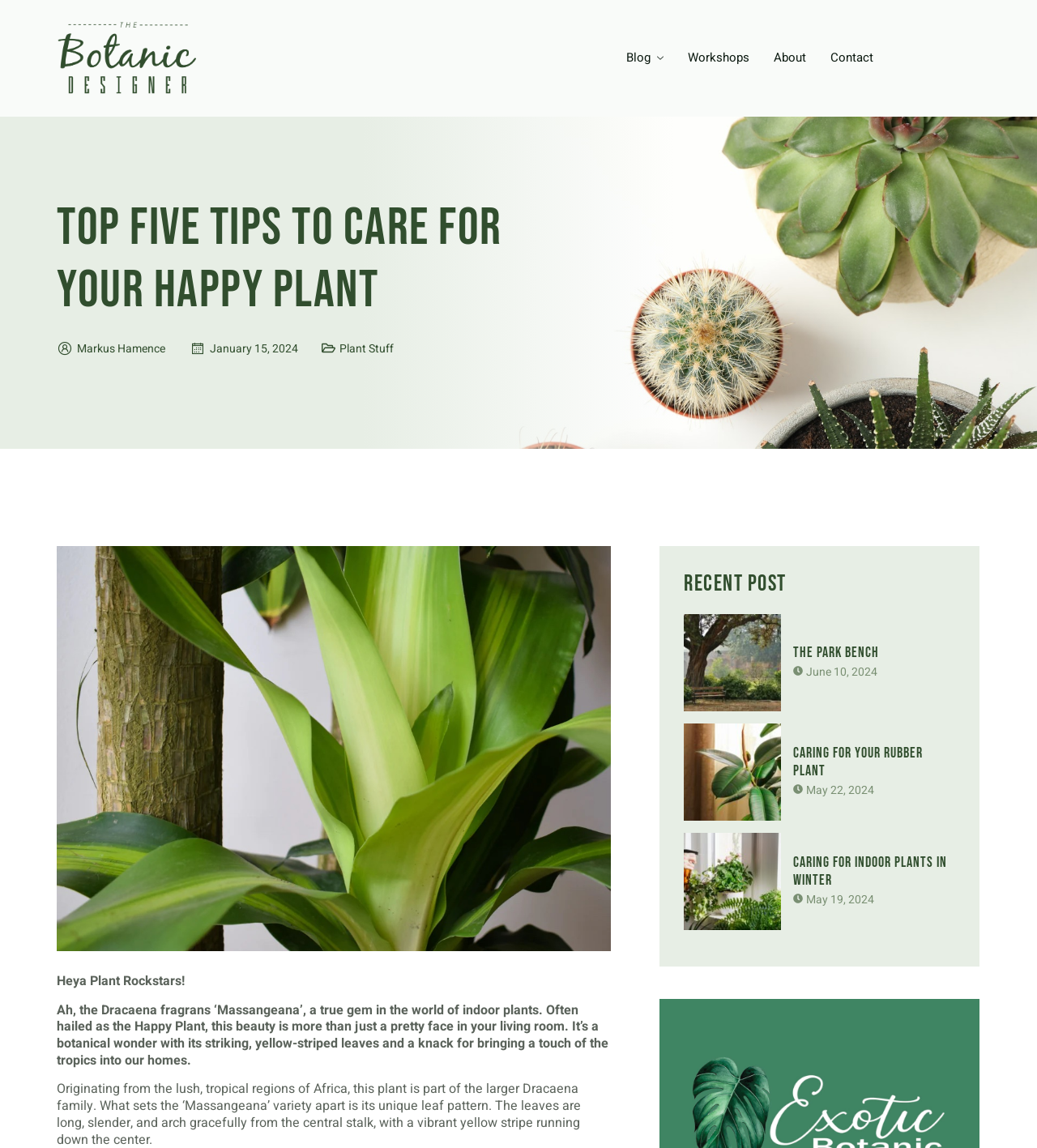Give a succinct answer to this question in a single word or phrase: 
How many recent posts are listed?

3